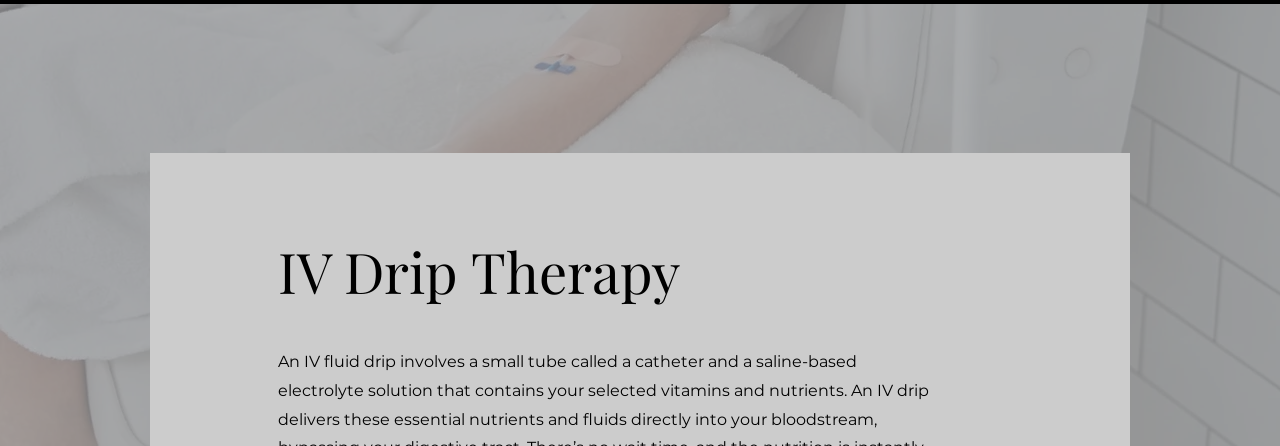What is the purpose of IV fluid drips?
Using the visual information, reply with a single word or short phrase.

To deliver essential vitamins and nutrients